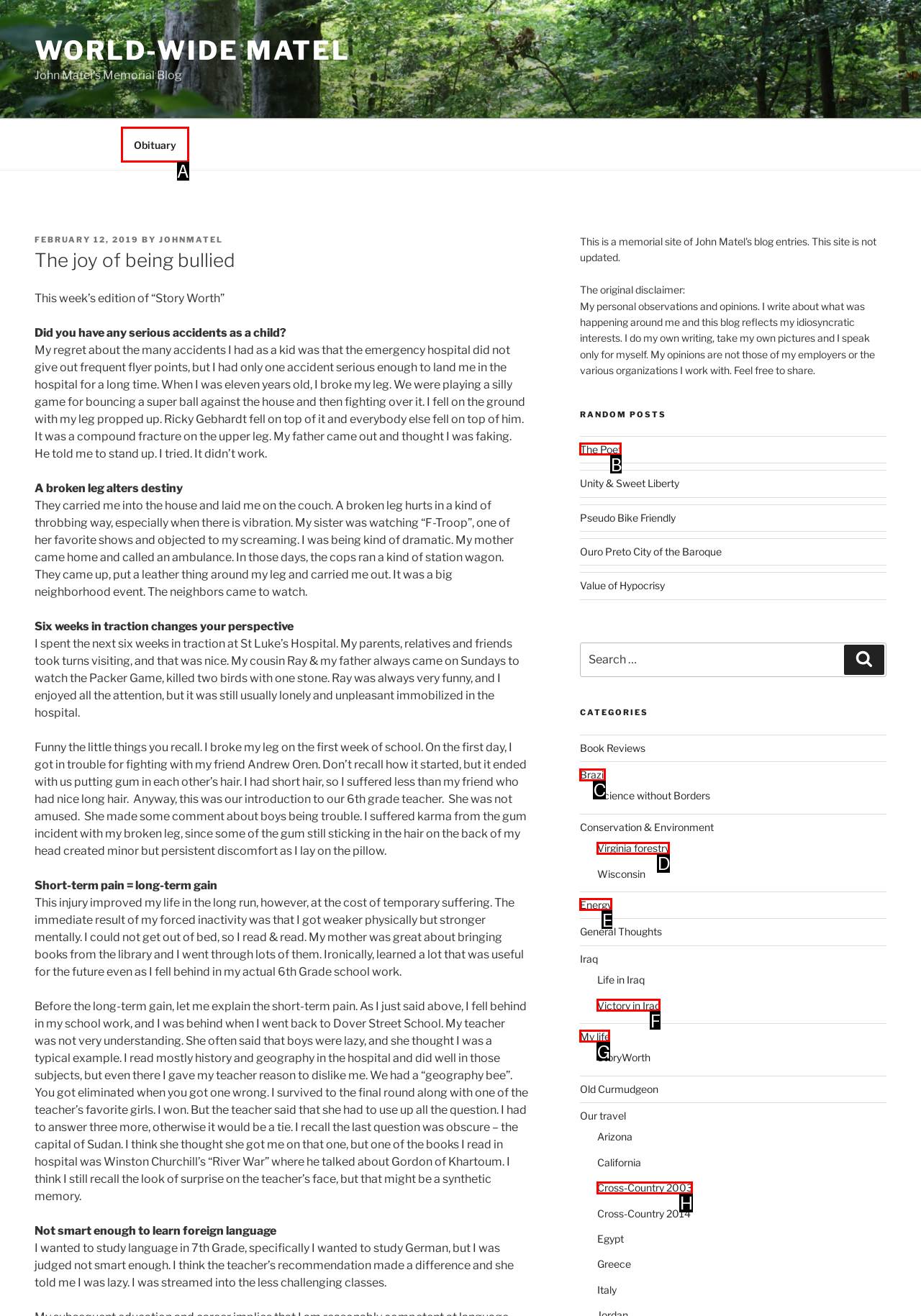Determine the HTML element that best matches this description: Victory in Iraq from the given choices. Respond with the corresponding letter.

F